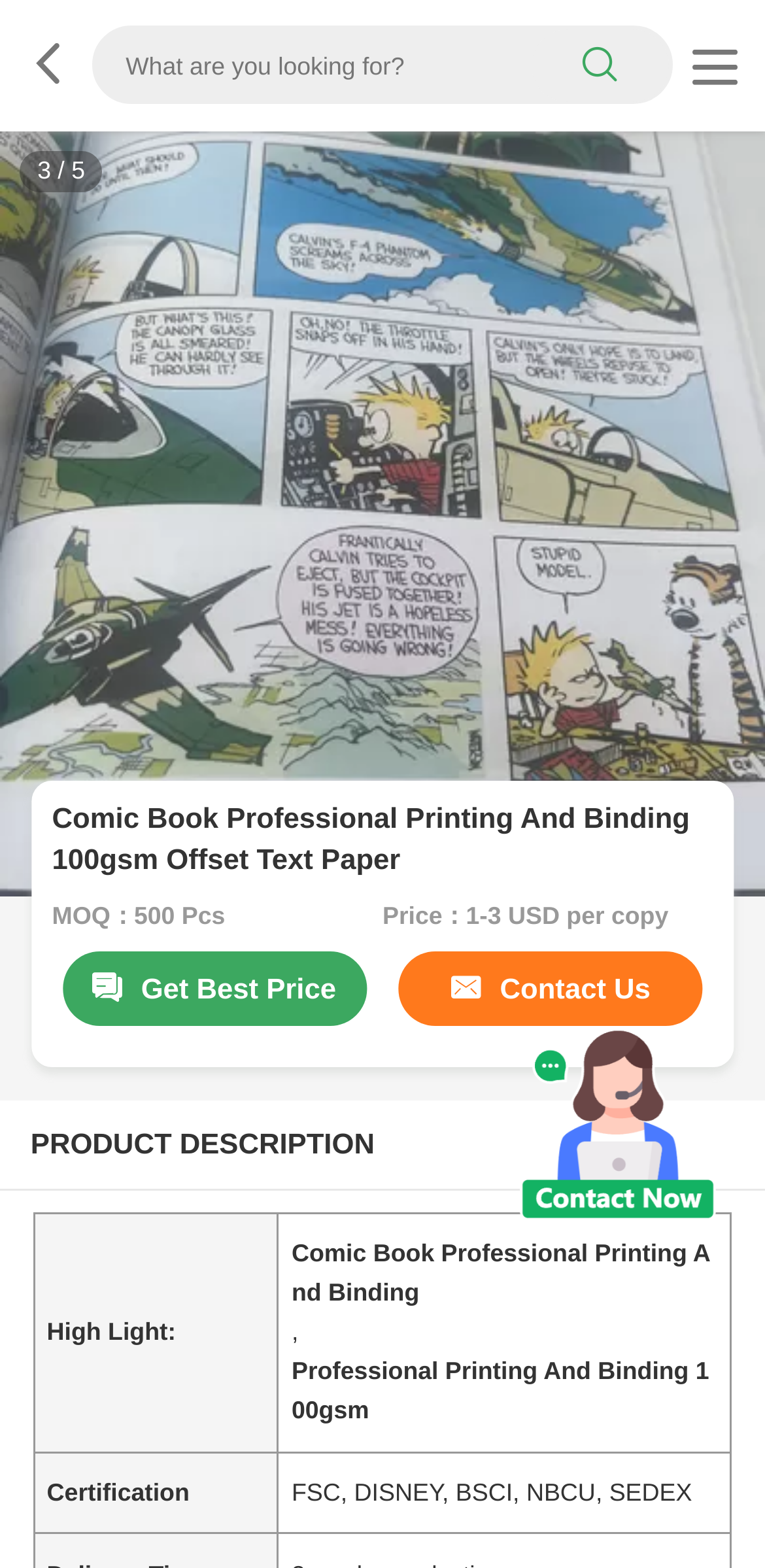Generate a thorough caption that explains the contents of the webpage.

This webpage is about Comic Book Professional Printing and Binding services. At the top, there is a layout table with a search box and a search button on the right side, accompanied by a link with an icon on the left side. Below the search box, there is a large image that takes up most of the width of the page, showcasing the comic book printing and binding product.

On the left side of the image, there are two small text elements, one displaying the number "4" and the other displaying a forward slash. Above the image, there is a heading that repeats the title "Comic Book Professional Printing And Binding 100gsm Offset Text Paper". Below the image, there are two lines of text, one indicating the minimum order quantity (MOQ) of 500 pieces and the other indicating the price range of 1-3 USD per copy.

Further down, there are two links, one to get the best price and the other to contact us. Below these links, there is a section titled "PRODUCT DESCRIPTION" with a table containing two rows. The first row has two columns, one with the label "High Light:" and the other with a descriptive text about the comic book printing and binding service. The second row has two columns, one with the label "Certification" and the other listing several certifications, including FSC, DISNEY, BSCI, NBCU, and SEDEX.